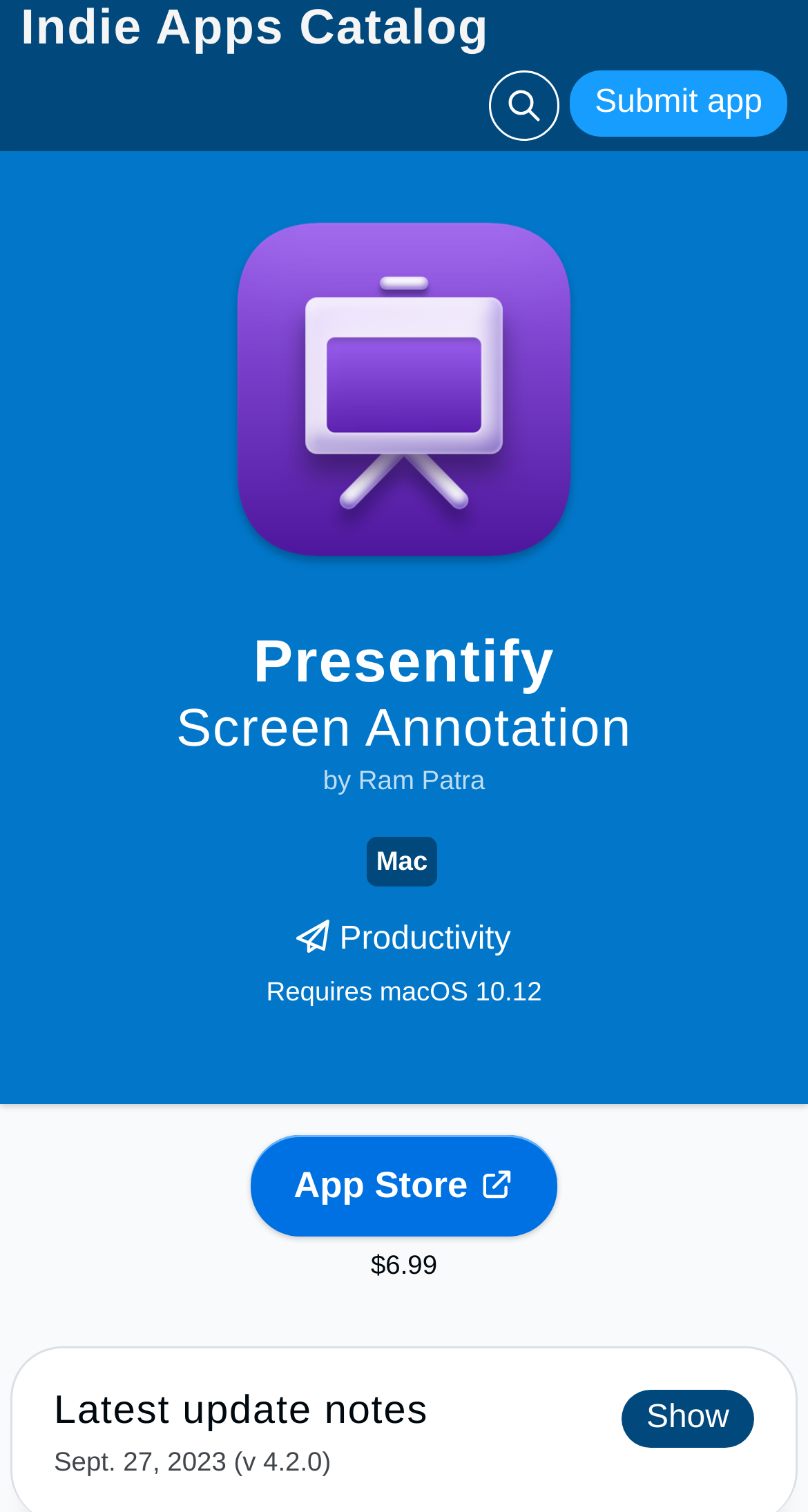What is the category of the app?
Examine the webpage screenshot and provide an in-depth answer to the question.

I found the category of the app by looking at the link 'Productivity' which is located below the app name 'Presentify' and above the description 'by Ram Patra'.